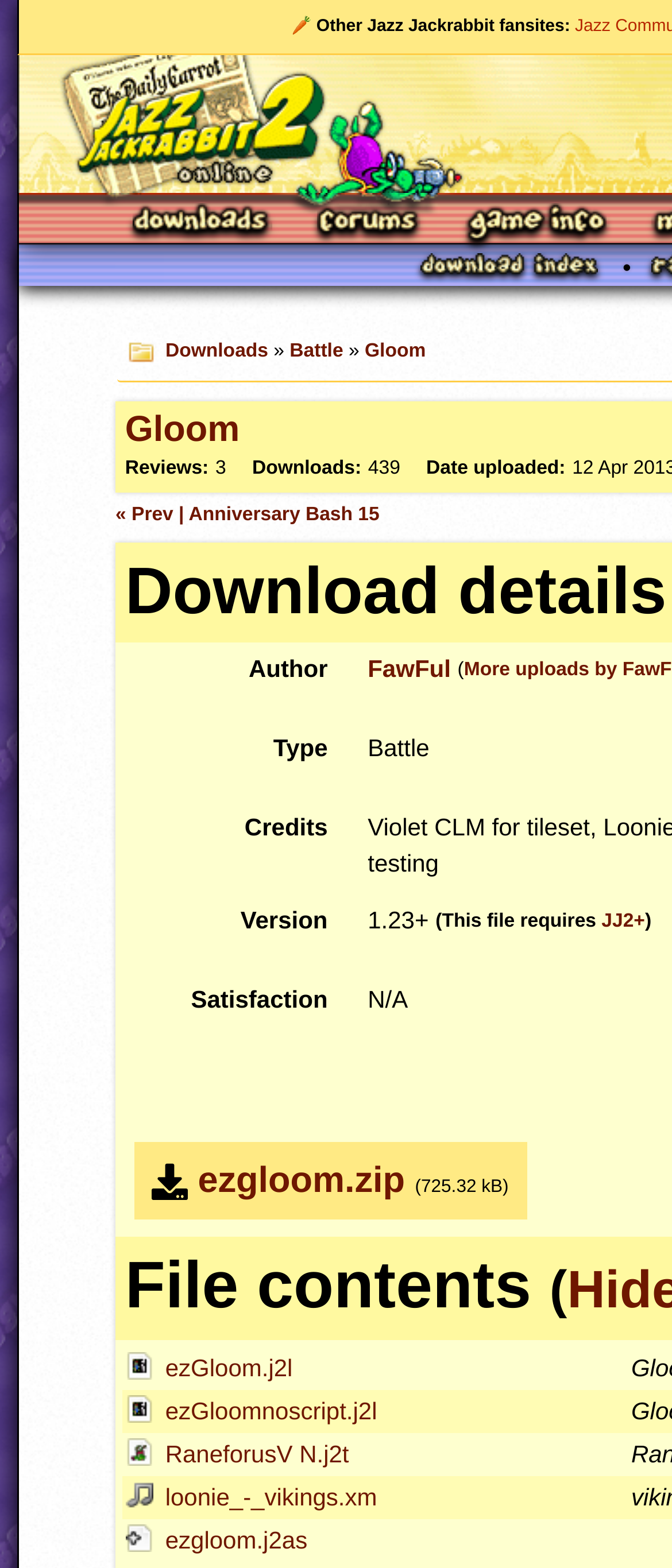Identify the bounding box coordinates for the region to click in order to carry out this instruction: "Check the 'Reviews' section". Provide the coordinates using four float numbers between 0 and 1, formatted as [left, top, right, bottom].

[0.186, 0.293, 0.311, 0.306]